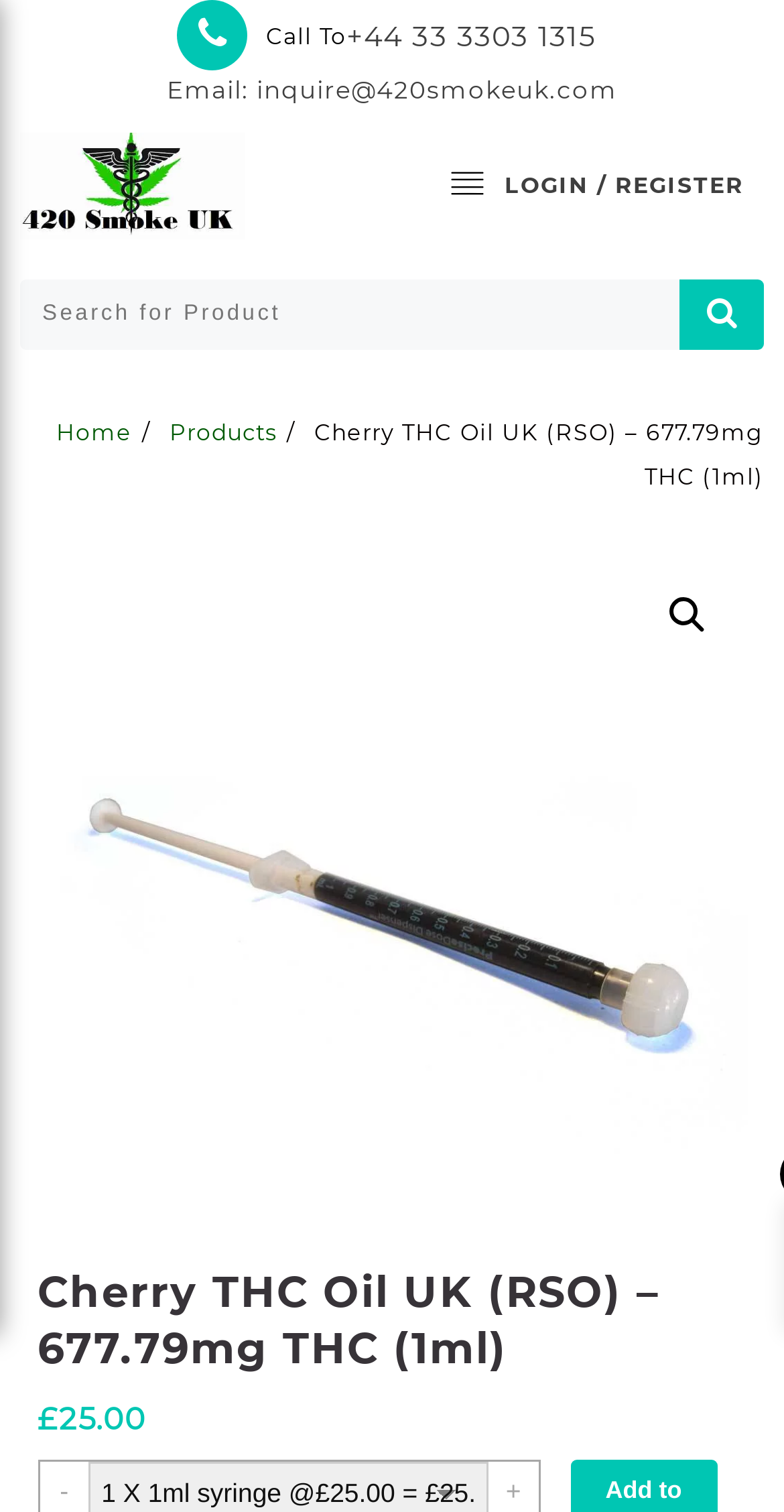Highlight the bounding box coordinates of the element that should be clicked to carry out the following instruction: "Click the phone number to call". The coordinates must be given as four float numbers ranging from 0 to 1, i.e., [left, top, right, bottom].

[0.442, 0.01, 0.76, 0.037]